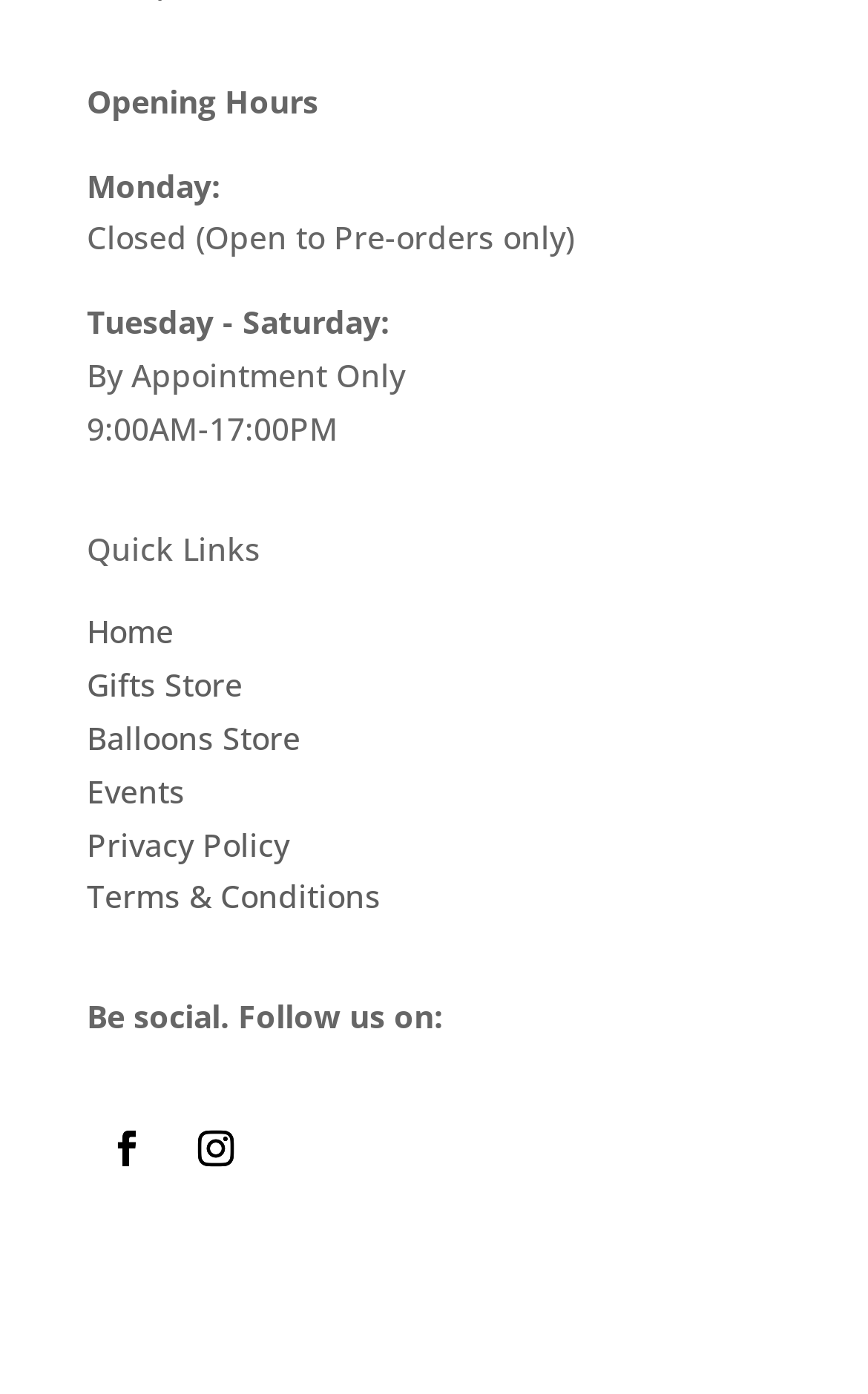How many social media platforms are listed to follow?
Look at the image and answer with only one word or phrase.

2